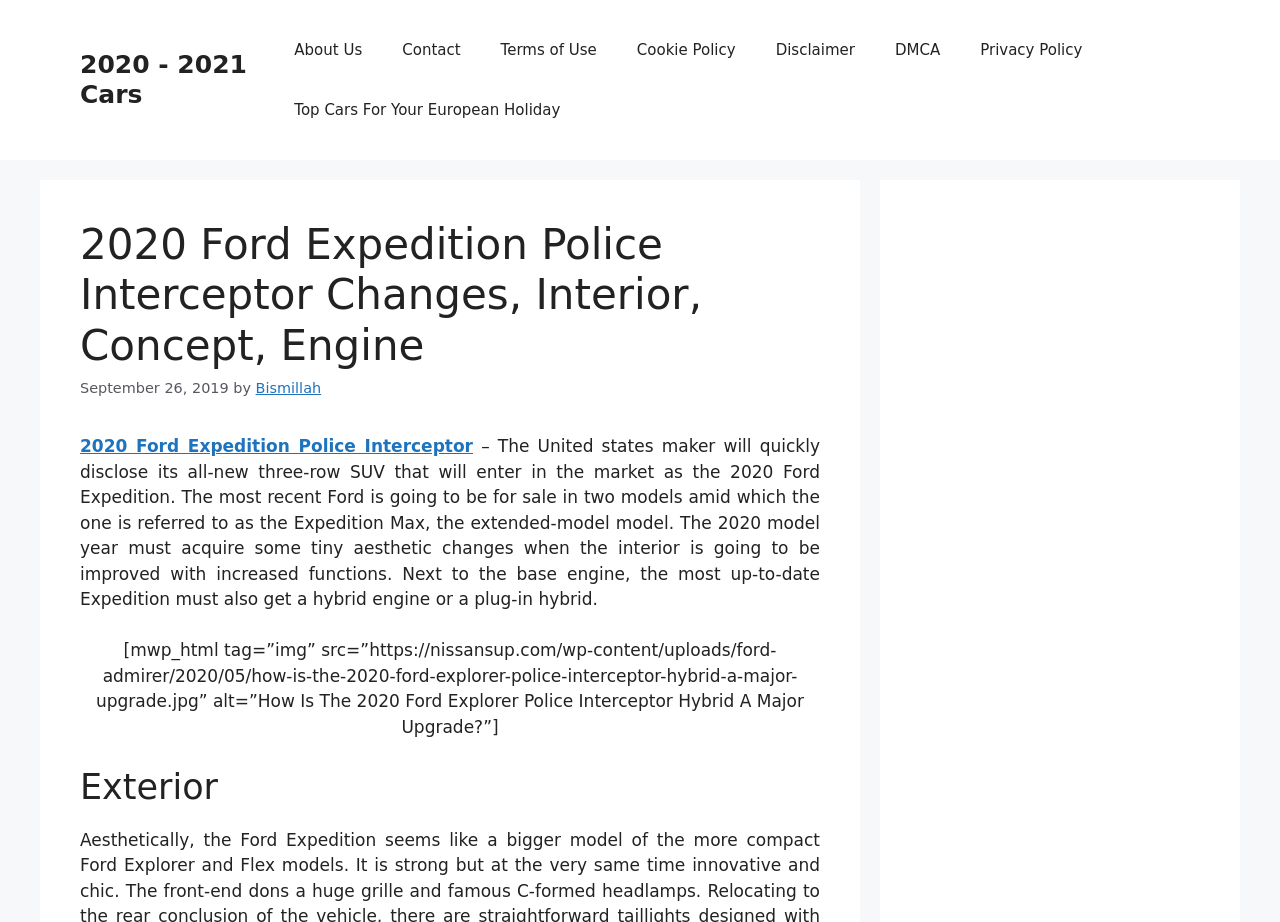Give a detailed account of the webpage's layout and content.

The webpage is about the 2020 Ford Expedition Police Interceptor, a three-row SUV. At the top, there is a banner with the site's name and a link to "2020 - 2021 Cars". Below the banner, there is a primary navigation menu with links to various pages, including "About Us", "Contact", and "Privacy Policy".

The main content of the webpage starts with a header section that contains the title "2020 Ford Expedition Police Interceptor Changes, Interior, Concept, Engine" and a timestamp "September 26, 2019". Below the title, there is a brief introduction to the 2020 Ford Expedition, which will be available in two models, including the Expedition Max. The text also mentions that the interior will be improved with increased functions and that a hybrid engine or plug-in hybrid will be available.

To the right of the introduction, there is an image related to the 2020 Ford Explorer Police Interceptor Hybrid. Below the image, there is a heading "Exterior" that likely starts a new section about the exterior features of the vehicle.

On the right side of the webpage, there is an advertisement iframe that takes up a significant amount of space.